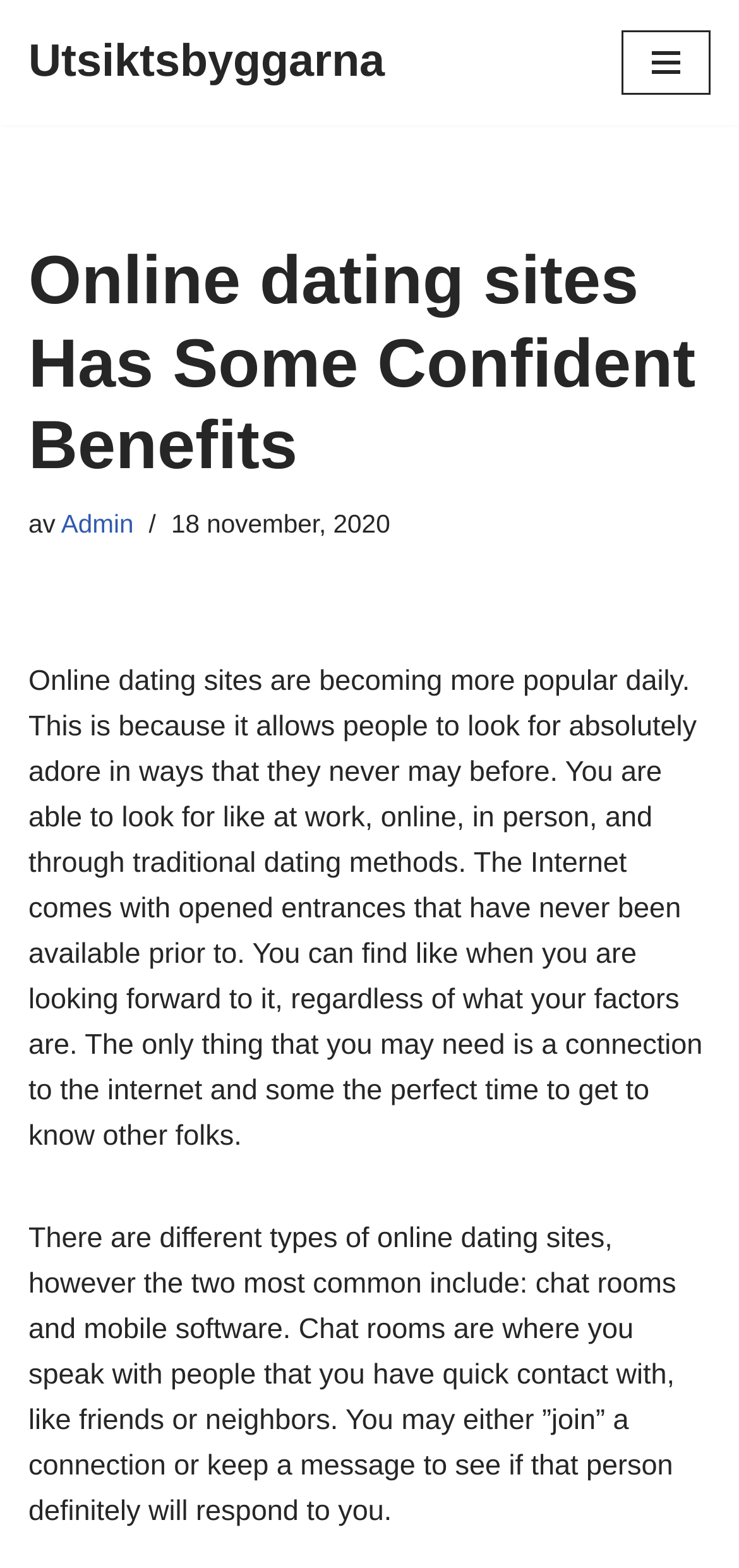What can you do in chat rooms?
Please use the image to provide an in-depth answer to the question.

The text in the webpage mentions that 'You may either ”join” a connection or keep a message to see if that person will respond to you', indicating that in chat rooms, you can either speak with people or leave a message to see if they will respond.